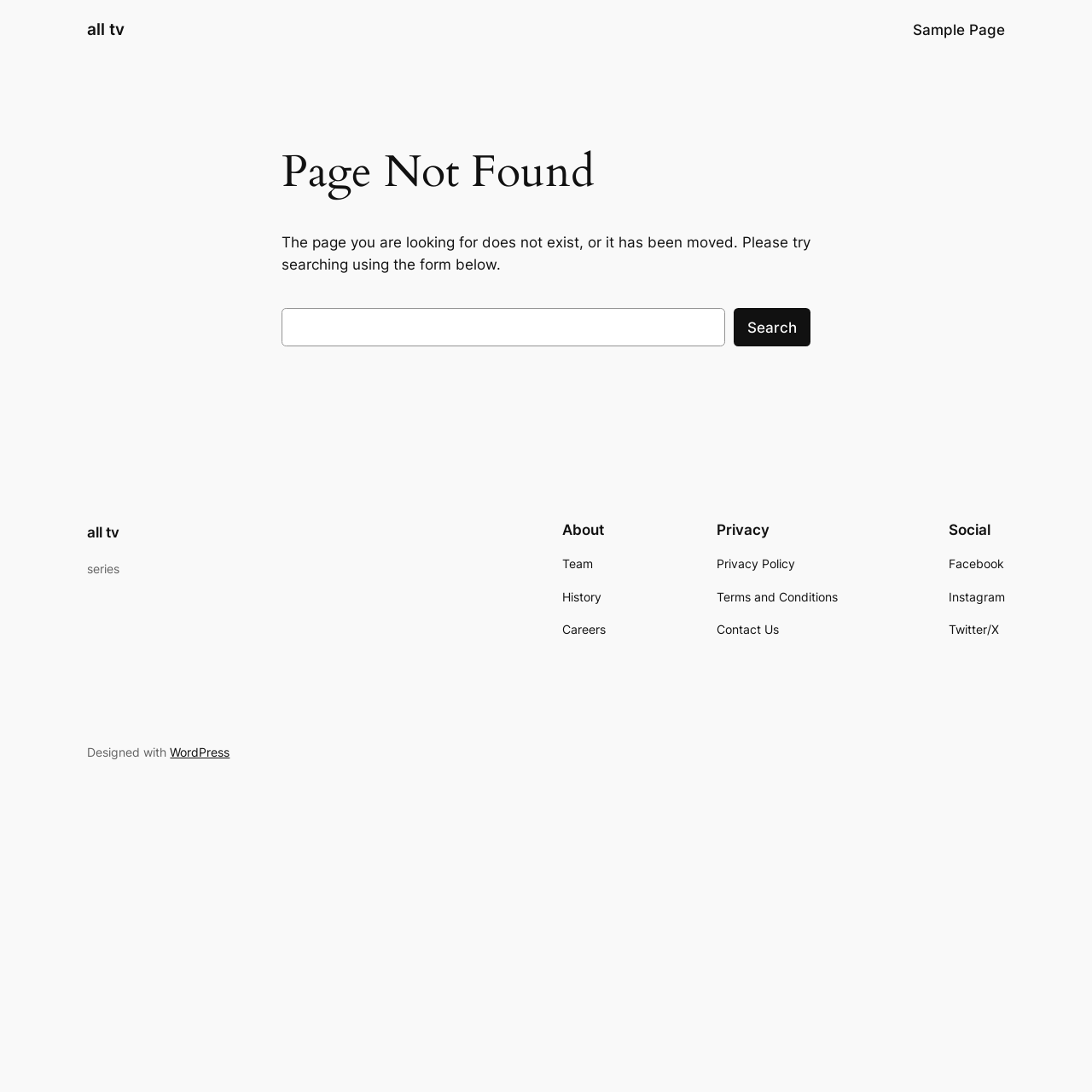Using the webpage screenshot, locate the HTML element that fits the following description and provide its bounding box: "Search".

[0.672, 0.282, 0.742, 0.317]